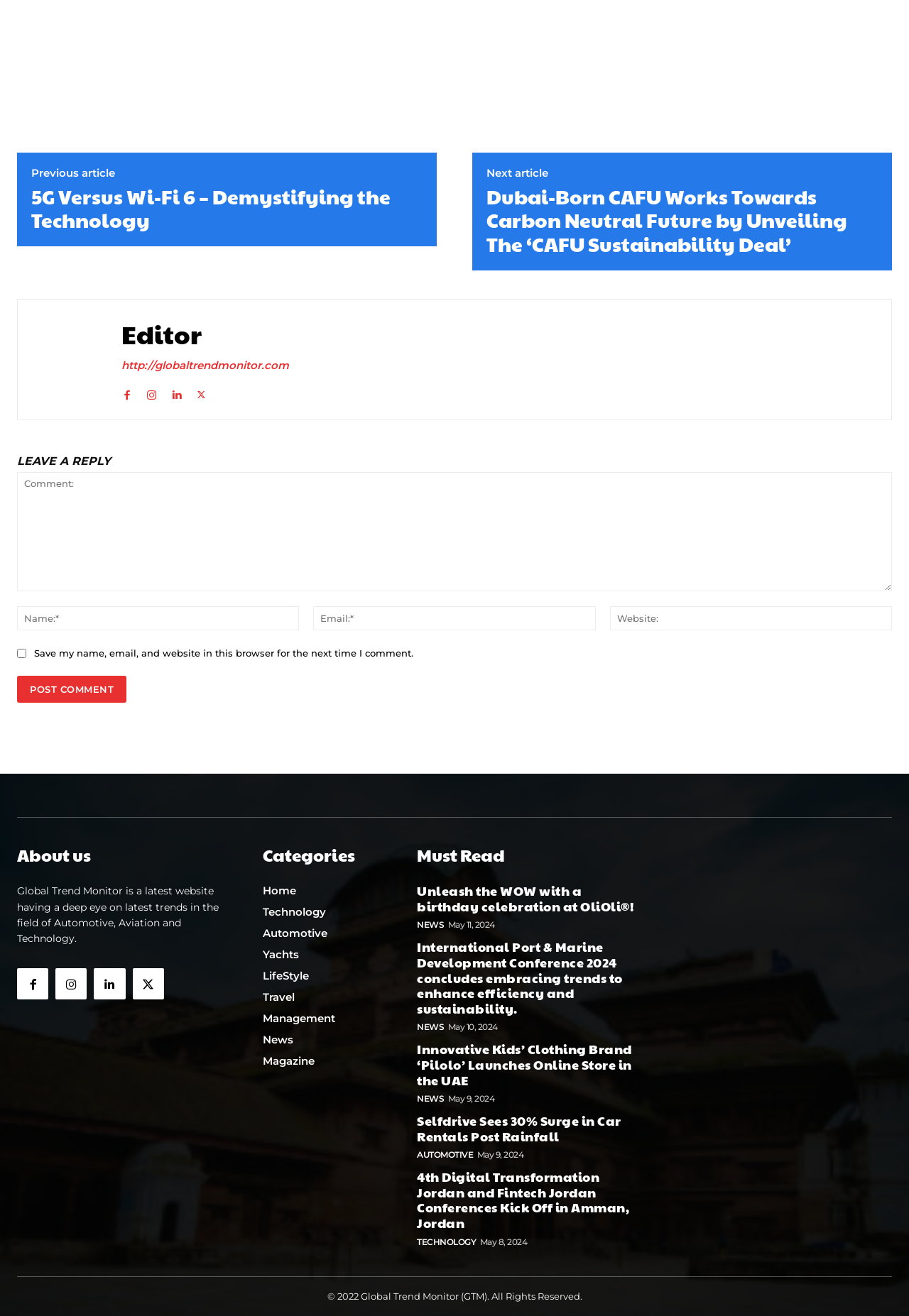Determine the coordinates of the bounding box for the clickable area needed to execute this instruction: "Click on the 'Technology' category link".

[0.289, 0.688, 0.421, 0.698]